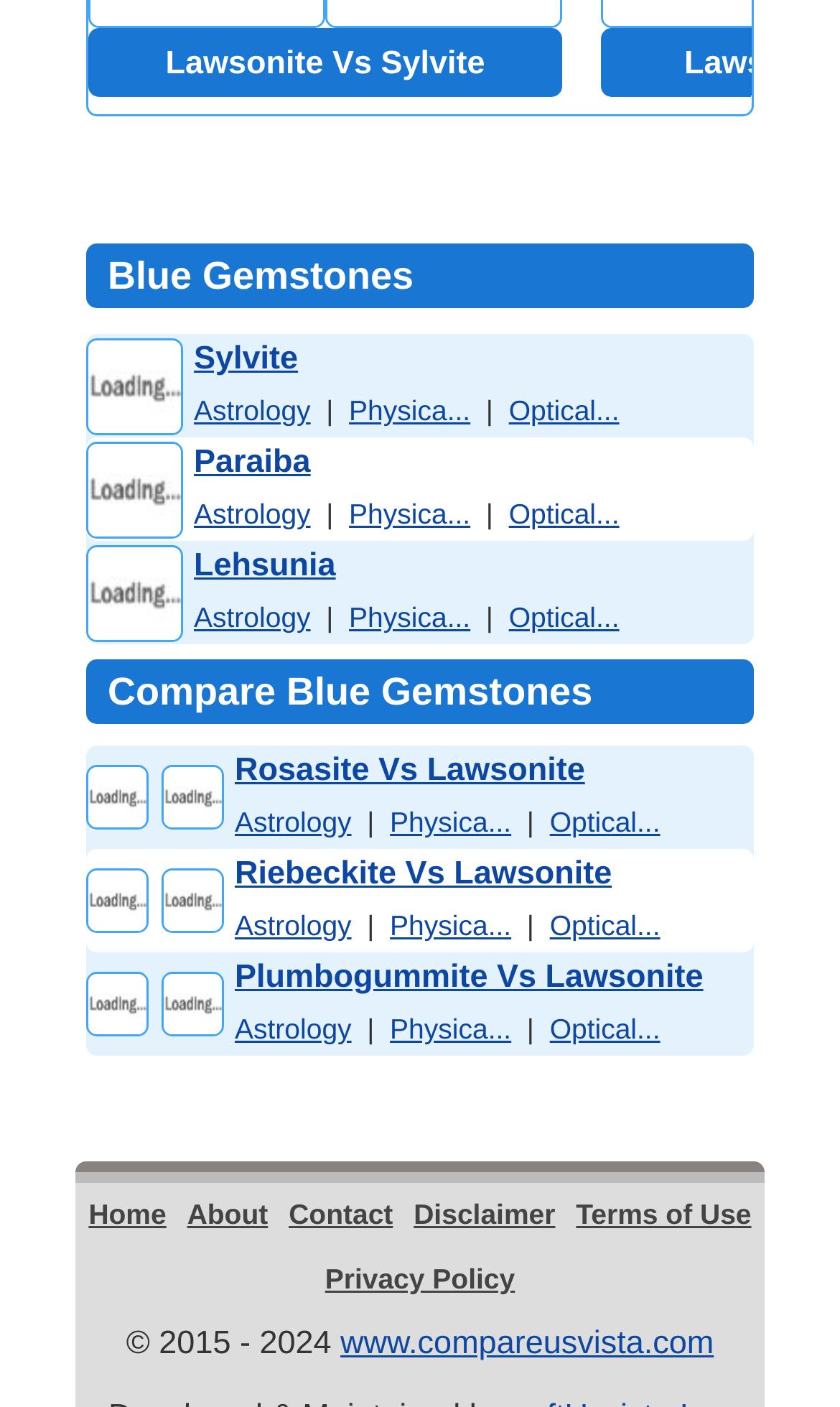Predict the bounding box for the UI component with the following description: "About".

[0.223, 0.851, 0.319, 0.874]